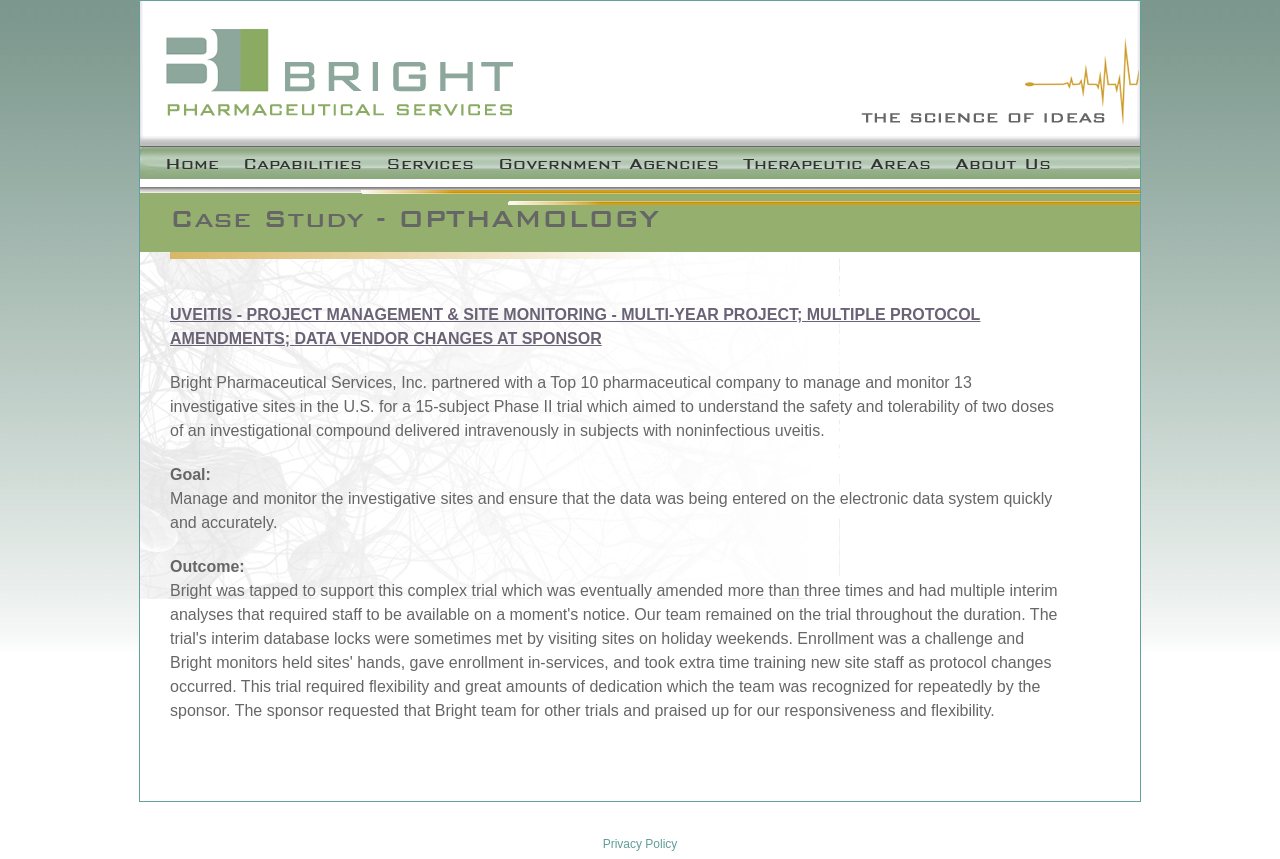Describe all visible elements and their arrangement on the webpage.

The webpage is about Bright Pharmaceutical Services, with a prominent heading at the top center of the page. Below the heading, there is a row of six links, including "Home", "Capabilities", "Services", "Government Agencies", "Therapeutic Areas", and "About Us", which are evenly spaced and aligned horizontally.

Further down the page, there is a case study section, with a heading "Case Study - OPTHAMOLOGY" located at the top left. Below the heading, there are three blocks of text. The first block describes a project involving UVEITIS, with details about the project management and site monitoring. The second block provides more information about the project, including the partnership with a Top 10 pharmaceutical company and the goal of the trial. The third block is divided into two parts, with "Goal:" and "Outcome:" headings, which outline the objectives and results of the project.

At the bottom of the page, there is a "Privacy Policy" link located at the center.